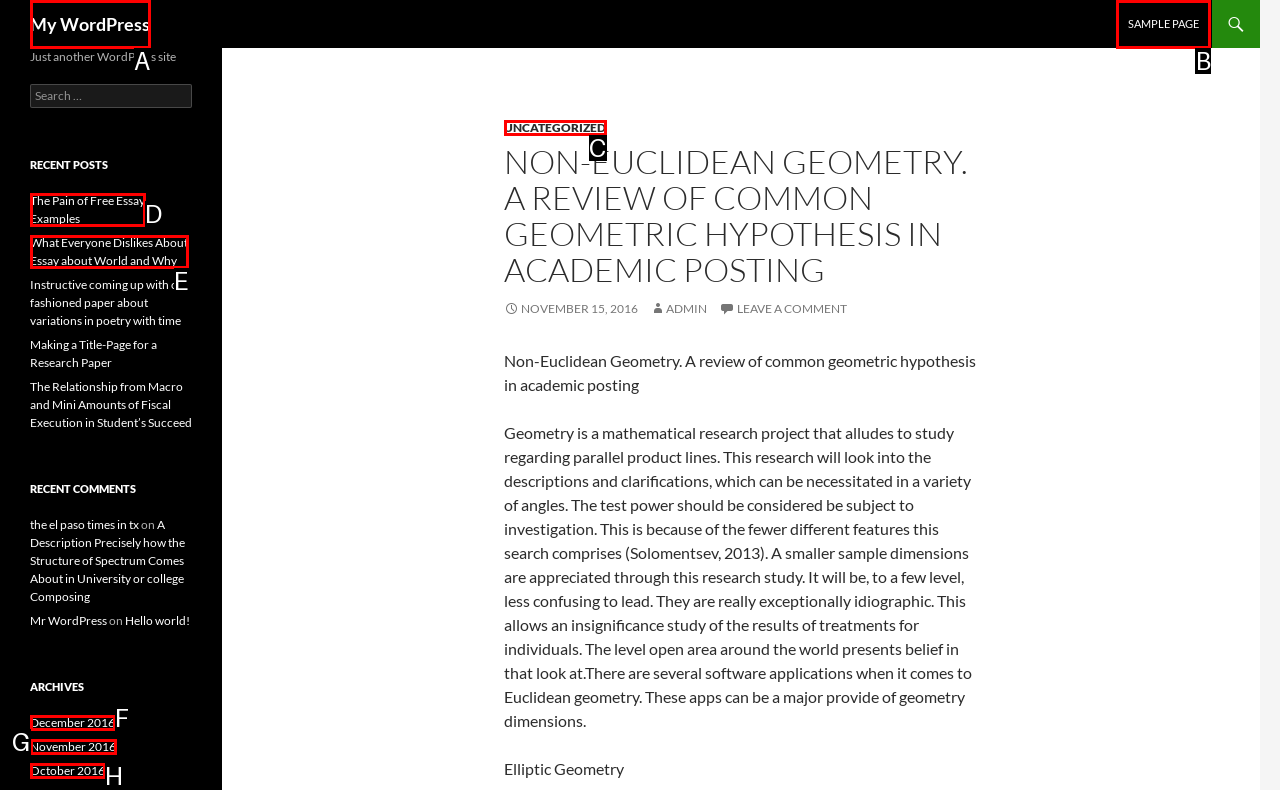Provide the letter of the HTML element that you need to click on to perform the task: Click on SAMPLE PAGE.
Answer with the letter corresponding to the correct option.

B